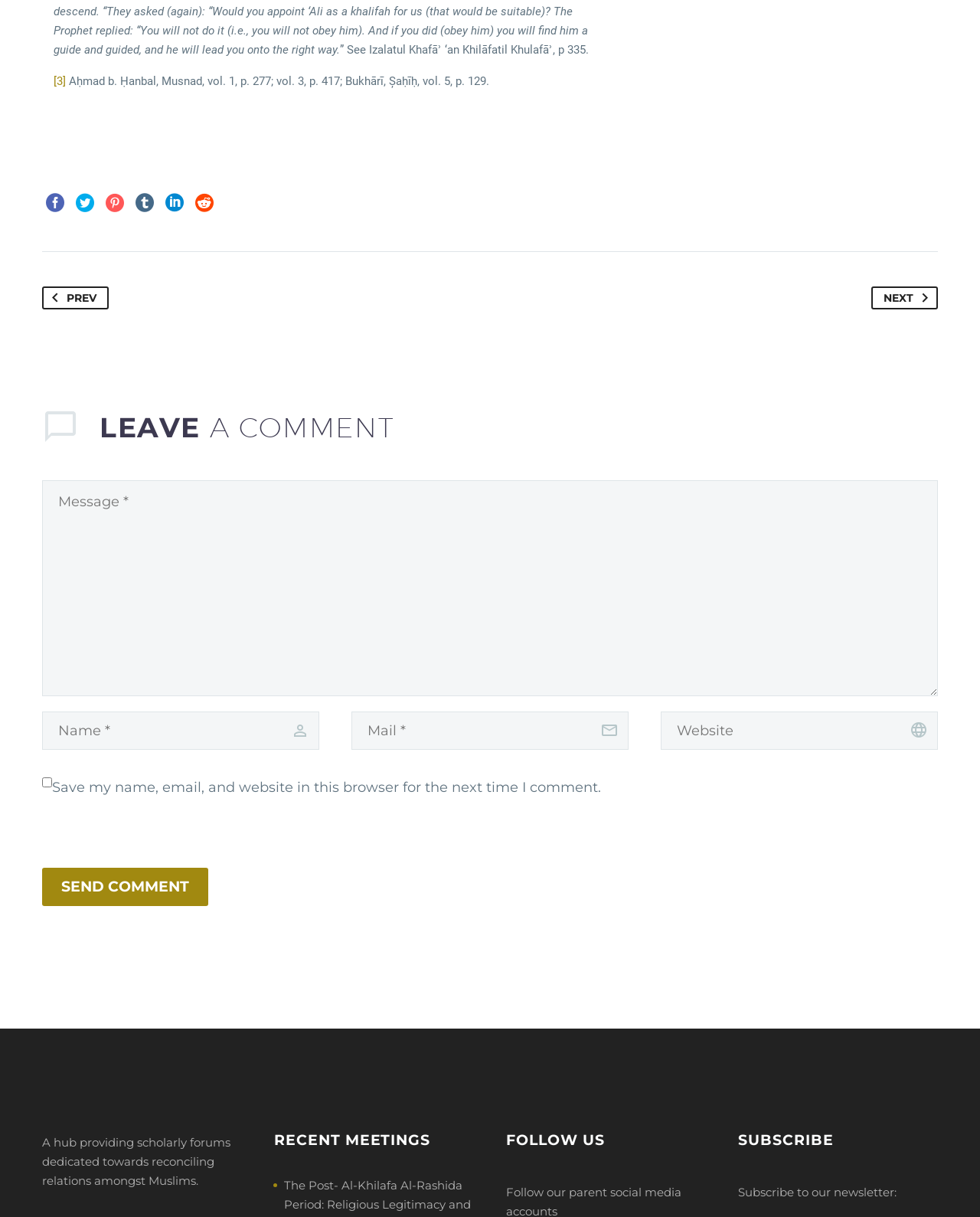What is the button label for submitting a comment?
Using the image as a reference, answer the question with a short word or phrase.

SEND COMMENT